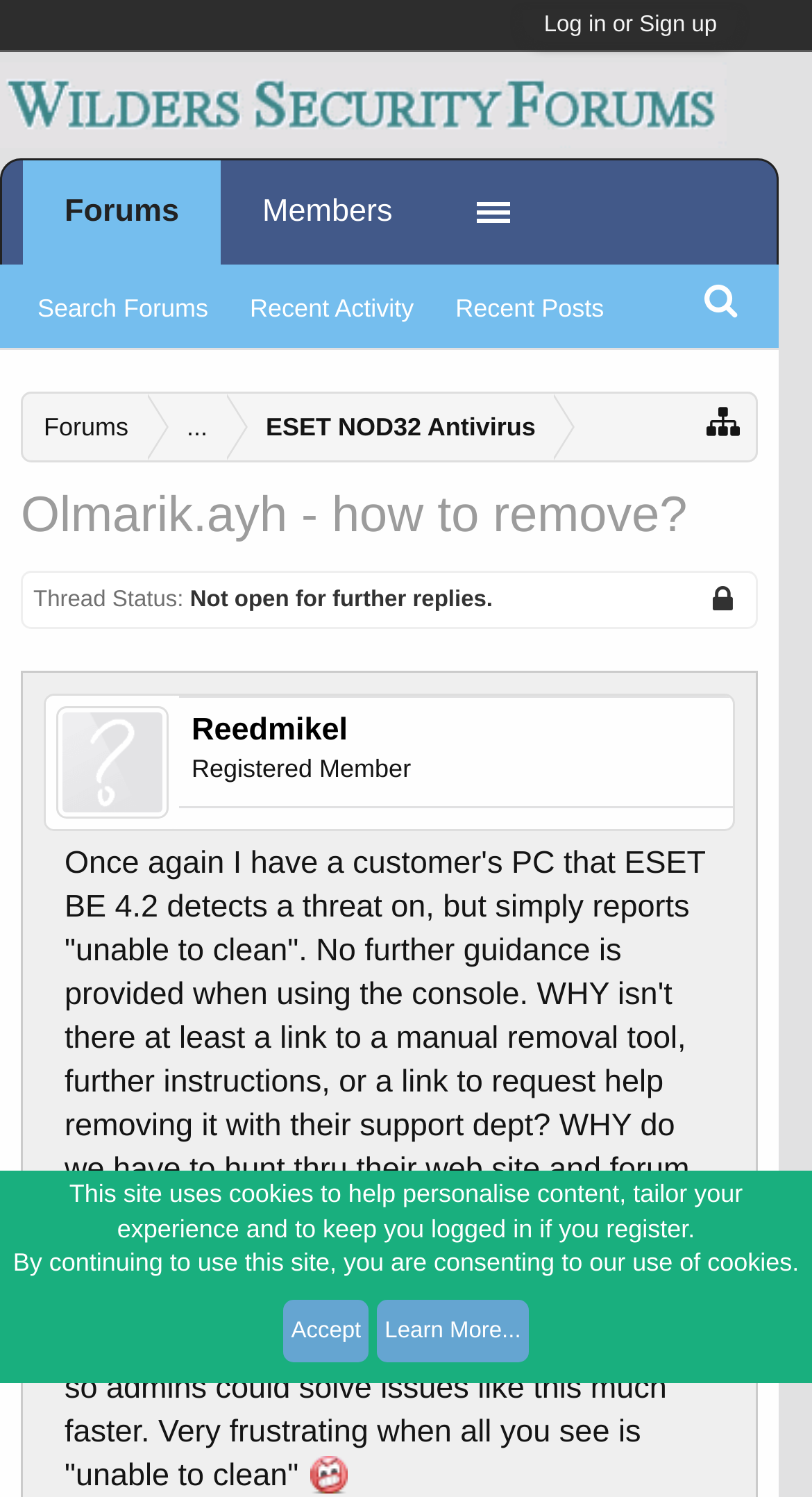Please find the top heading of the webpage and generate its text.

Olmarik.ayh - how to remove?